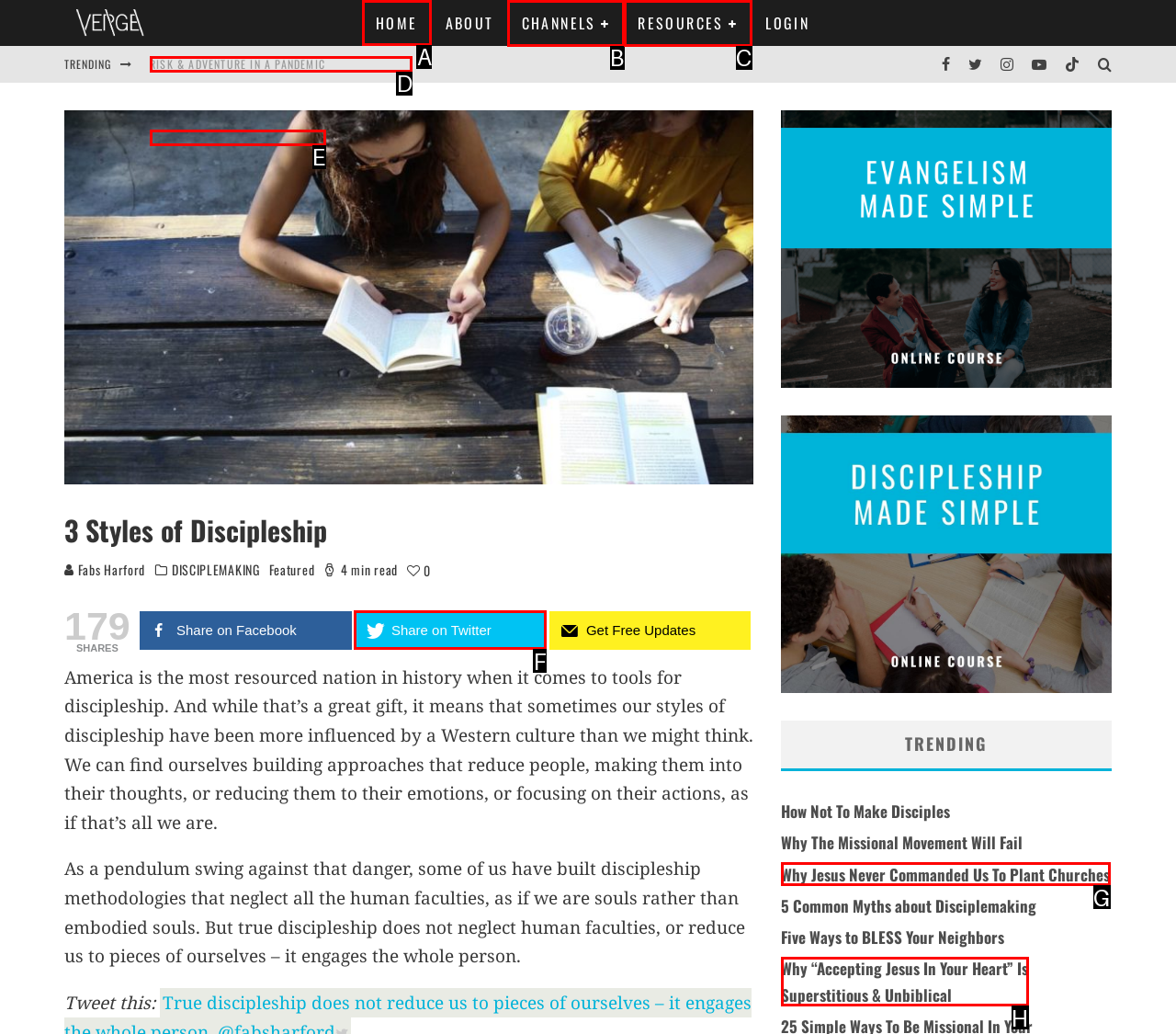Determine which HTML element should be clicked for this task: Click on the 'HOME' link
Provide the option's letter from the available choices.

A